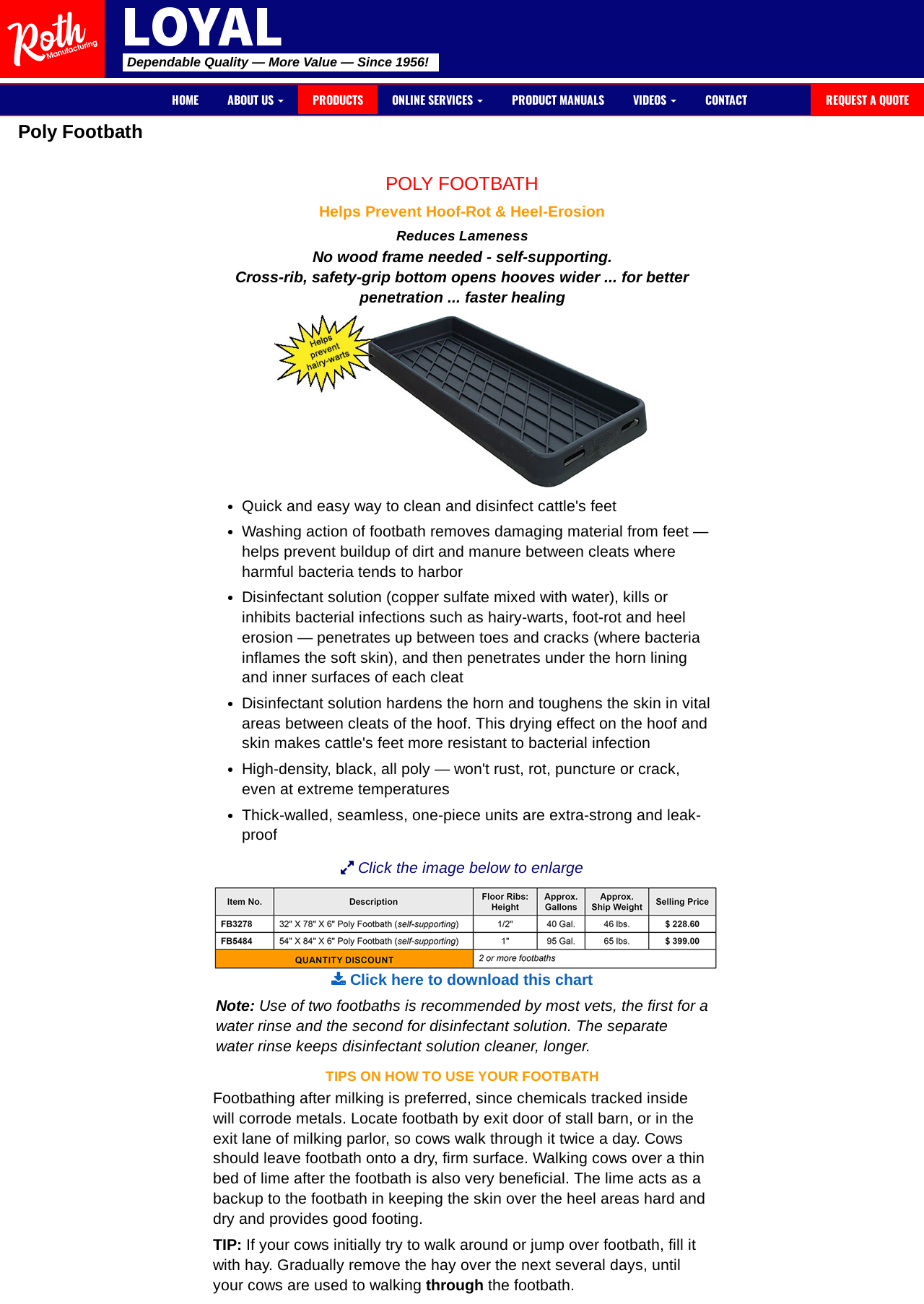Find the bounding box coordinates of the clickable region needed to perform the following instruction: "Click the Click here to download this chart link". The coordinates should be provided as four float numbers between 0 and 1, i.e., [left, top, right, bottom].

[0.359, 0.745, 0.641, 0.758]